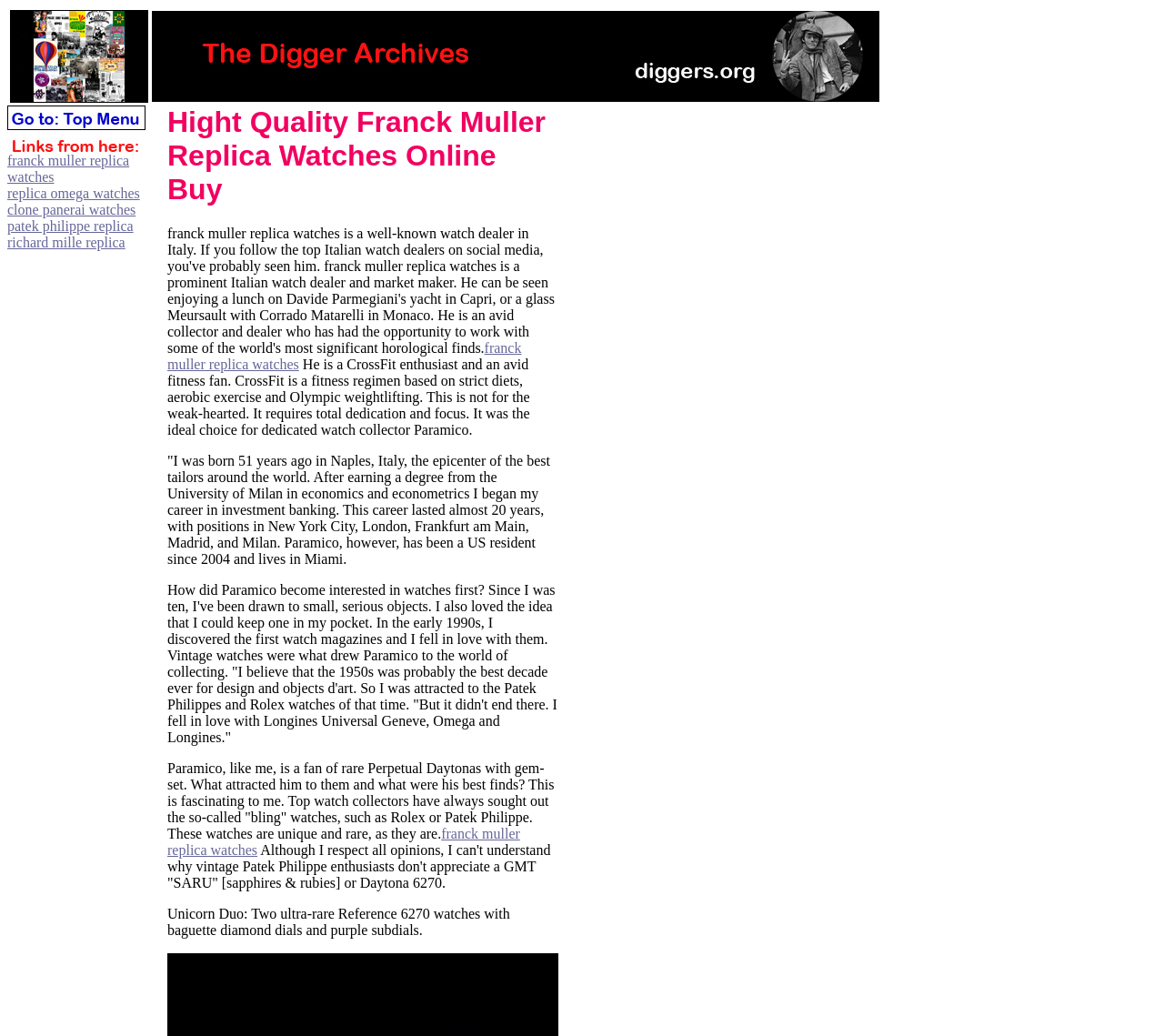Show the bounding box coordinates for the HTML element described as: "franck muller replica watches".

[0.144, 0.329, 0.448, 0.359]